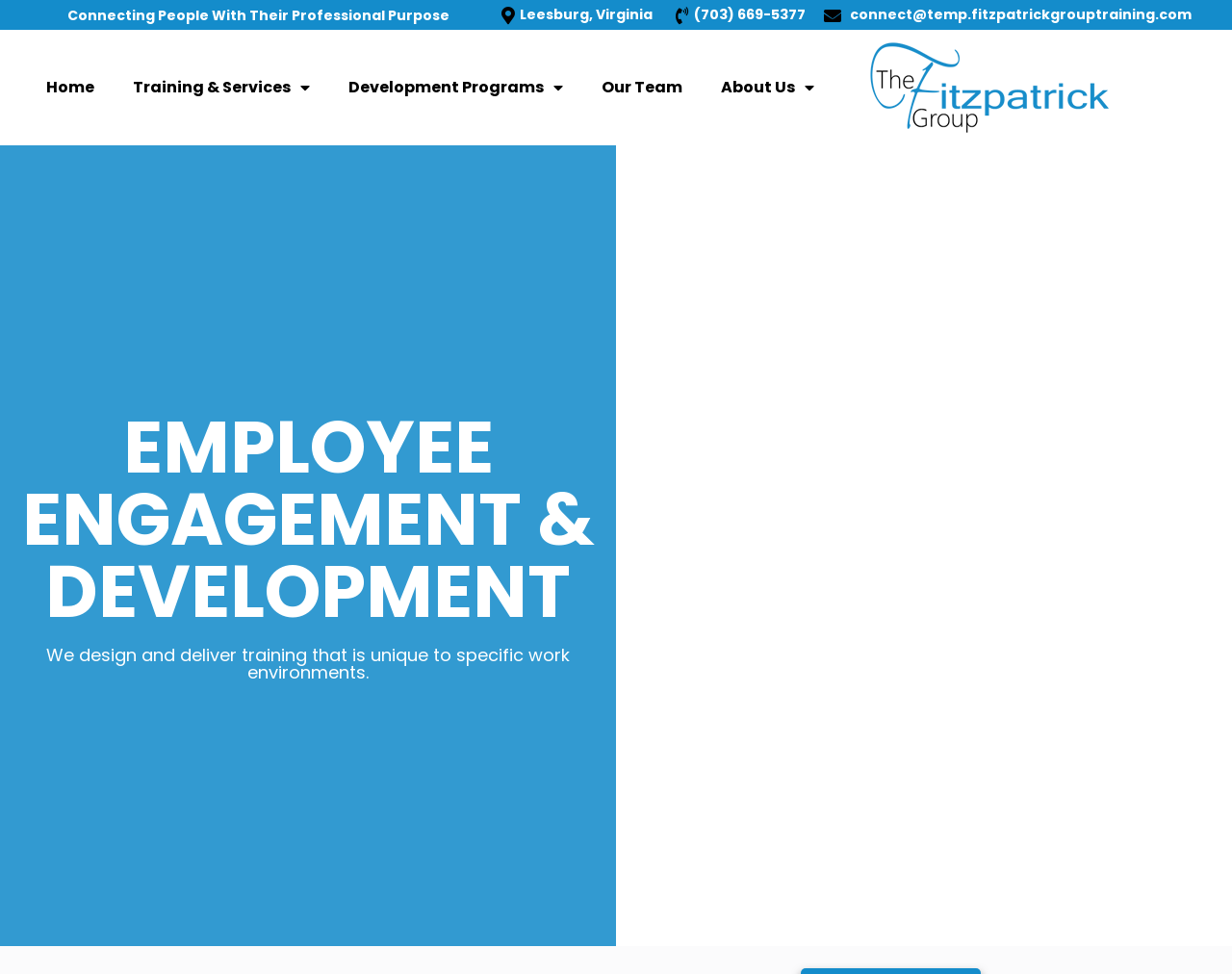Please respond to the question with a concise word or phrase:
What is the main focus of the company?

Employee Engagement And Development